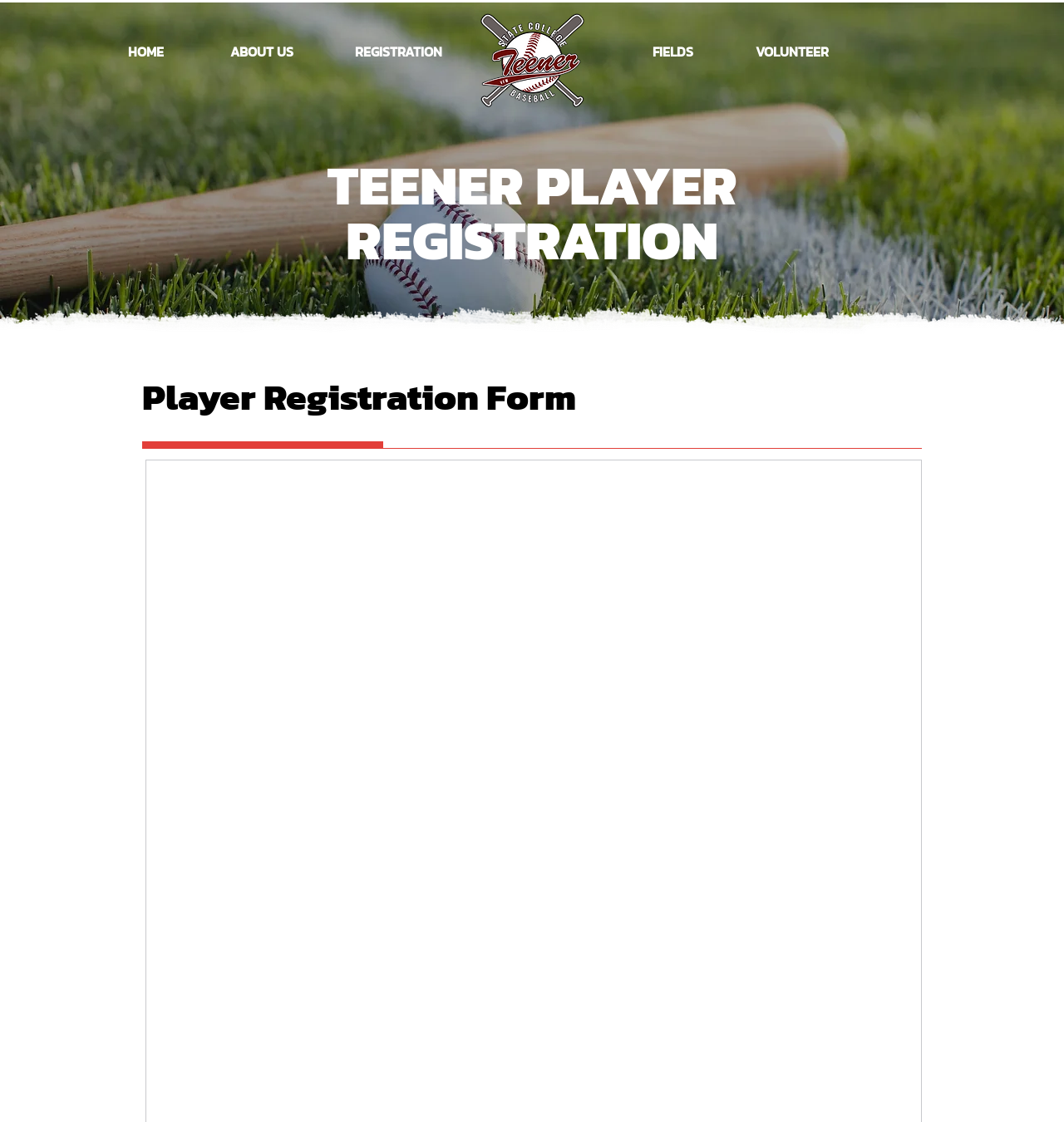Give a one-word or phrase response to the following question: What is the second heading on the page?

Player Registration Form